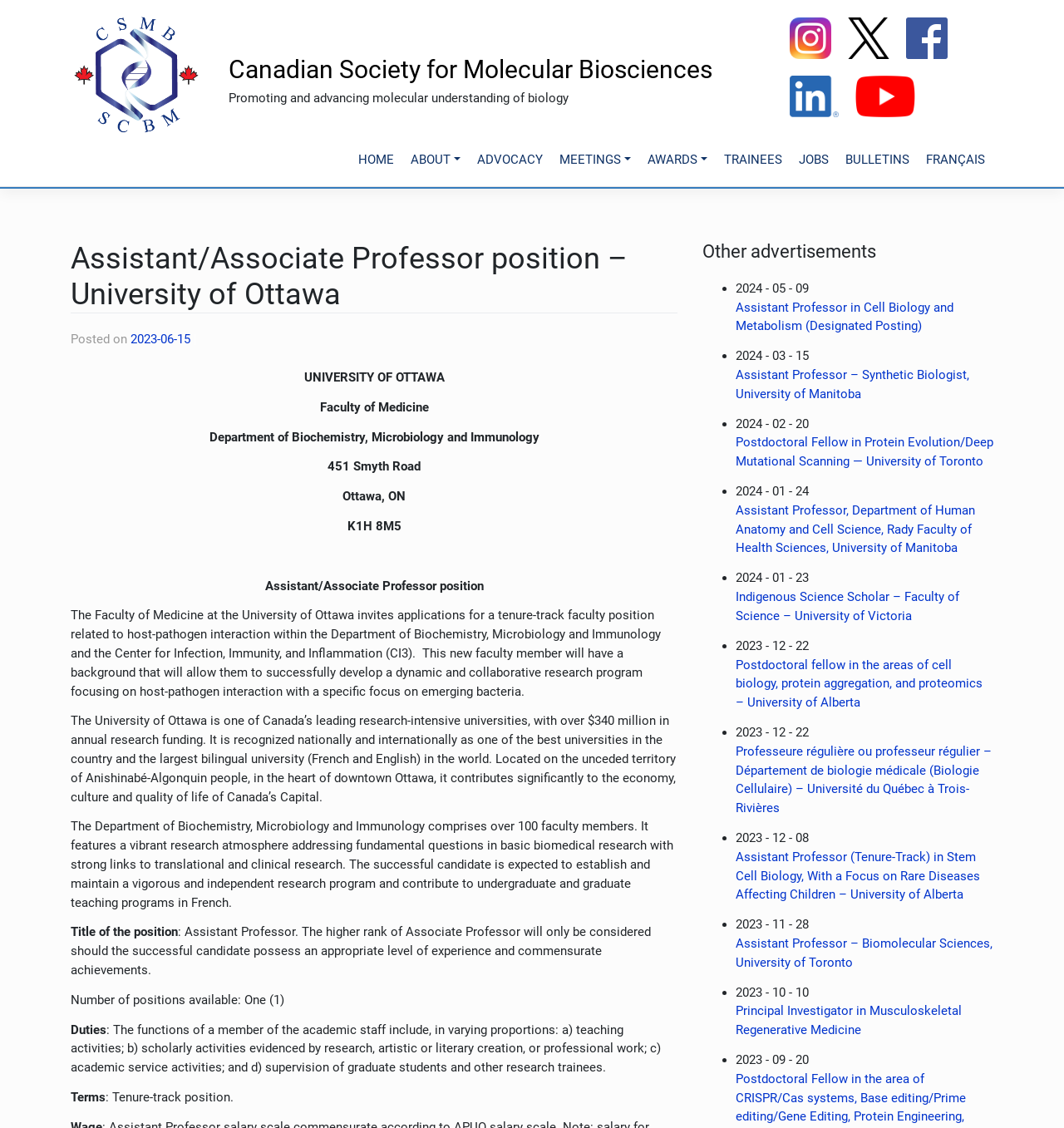Pinpoint the bounding box coordinates of the element you need to click to execute the following instruction: "Check the job posting date". The bounding box should be represented by four float numbers between 0 and 1, in the format [left, top, right, bottom].

[0.123, 0.294, 0.179, 0.308]